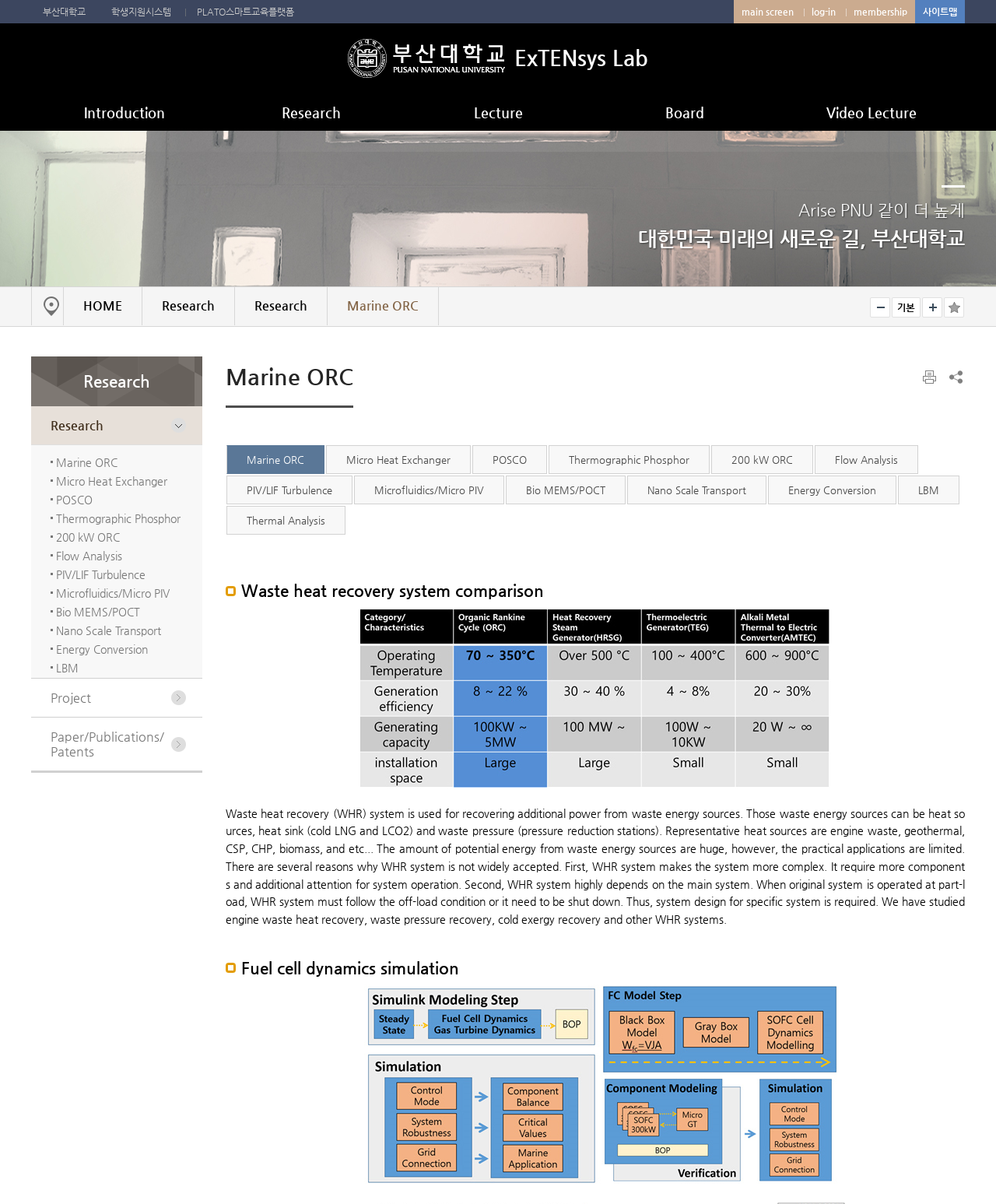Identify the bounding box coordinates of the area you need to click to perform the following instruction: "print the page".

[0.924, 0.305, 0.945, 0.322]